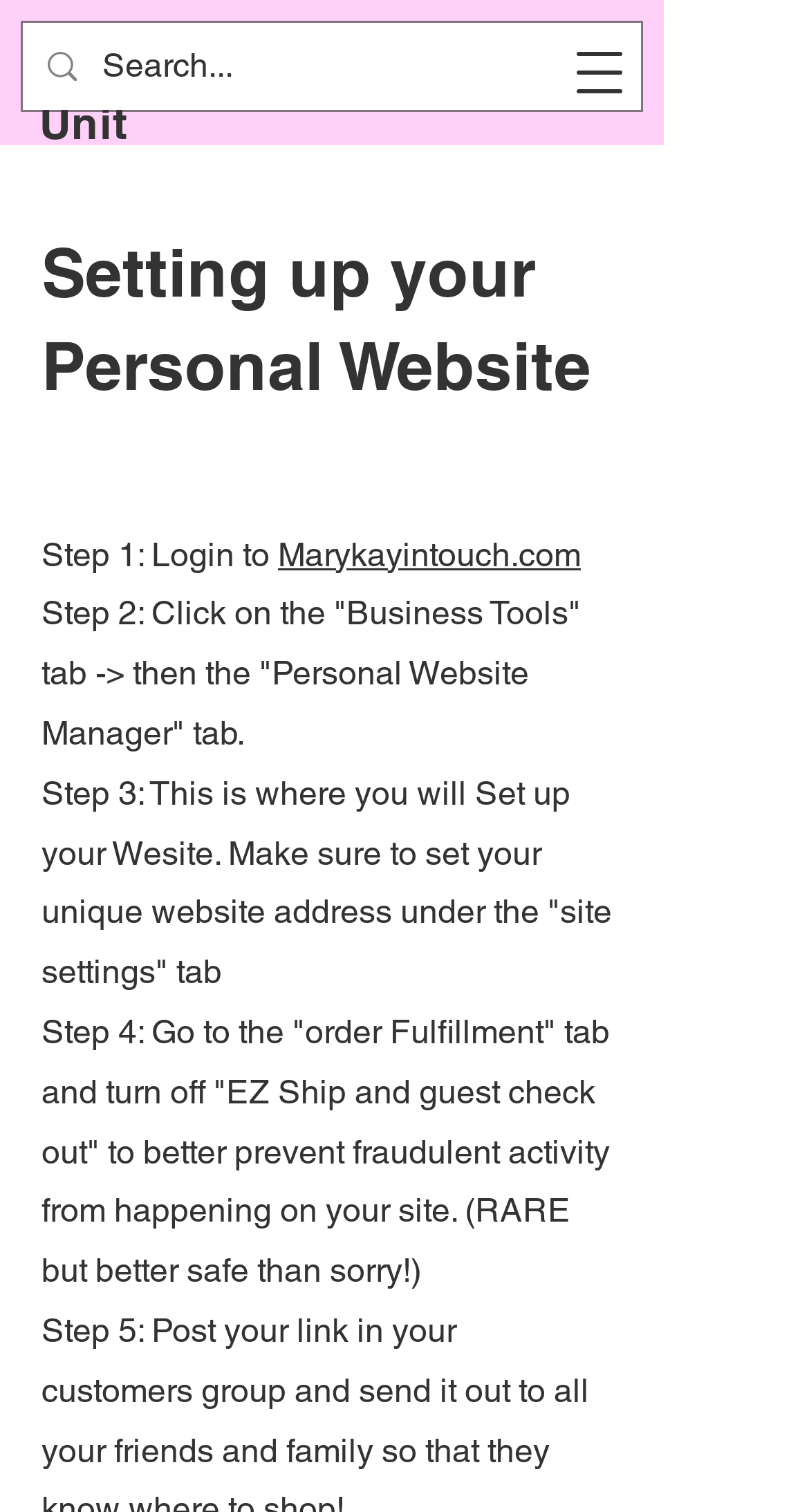Describe every aspect of the webpage in a detailed manner.

The webpage is about setting up a personal website, specifically with Generation Next Unit. At the top left, there is a link to "Generation Next Unit". Next to it, on the top right, is a button to open a navigation menu. Below the link, there is a search bar with a magnifying glass icon and a placeholder text "Search...". 

The main content of the webpage is divided into four steps to set up a personal website. The first step is to log in to Marykayintouch.com, which is a clickable link. The second step is to click on the "Business Tools" tab and then the "Personal Website Manager" tab. The third step is to set up the website, including setting a unique website address under the "site settings" tab. The fourth step is to go to the "order Fulfillment" tab and turn off "EZ Ship and guest check out" to prevent fraudulent activity.